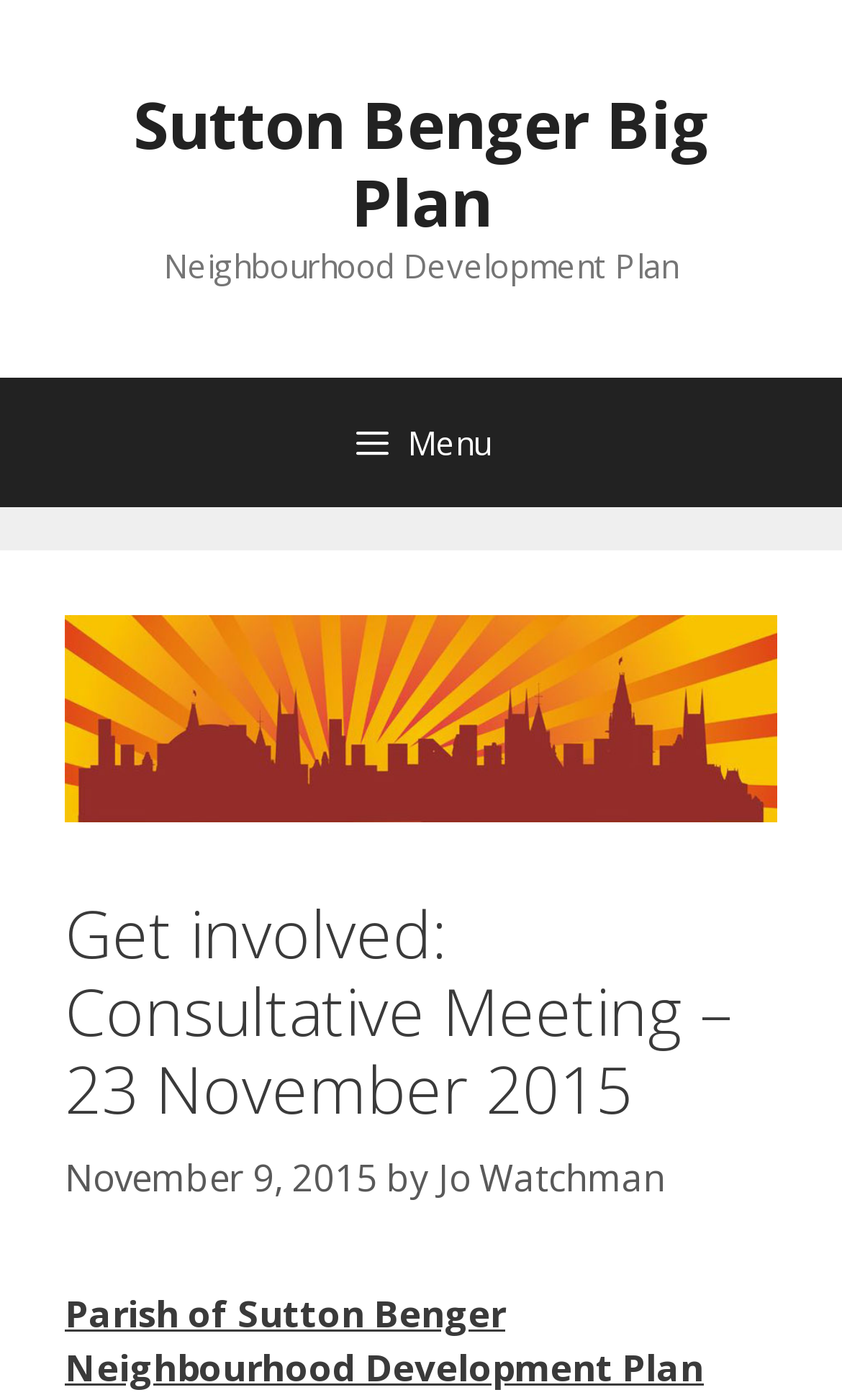Offer an extensive depiction of the webpage and its key elements.

The webpage is about the Sutton Benger Big Plan, a Neighbourhood Development Plan. At the top of the page, there is a banner with a link to the Sutton Benger Big Plan and a static text describing the plan. Below the banner, there is a primary navigation menu with a button to expand or collapse it. 

The main content of the page is focused on a consultative meeting, which is announced with a heading "Get involved: Consultative Meeting – 23 November 2015". This heading is positioned in the middle of the page, slightly above the center. Below the heading, there is a time element showing the date "November 9, 2015", followed by the text "by" and a link to the author "Jo Watchman".